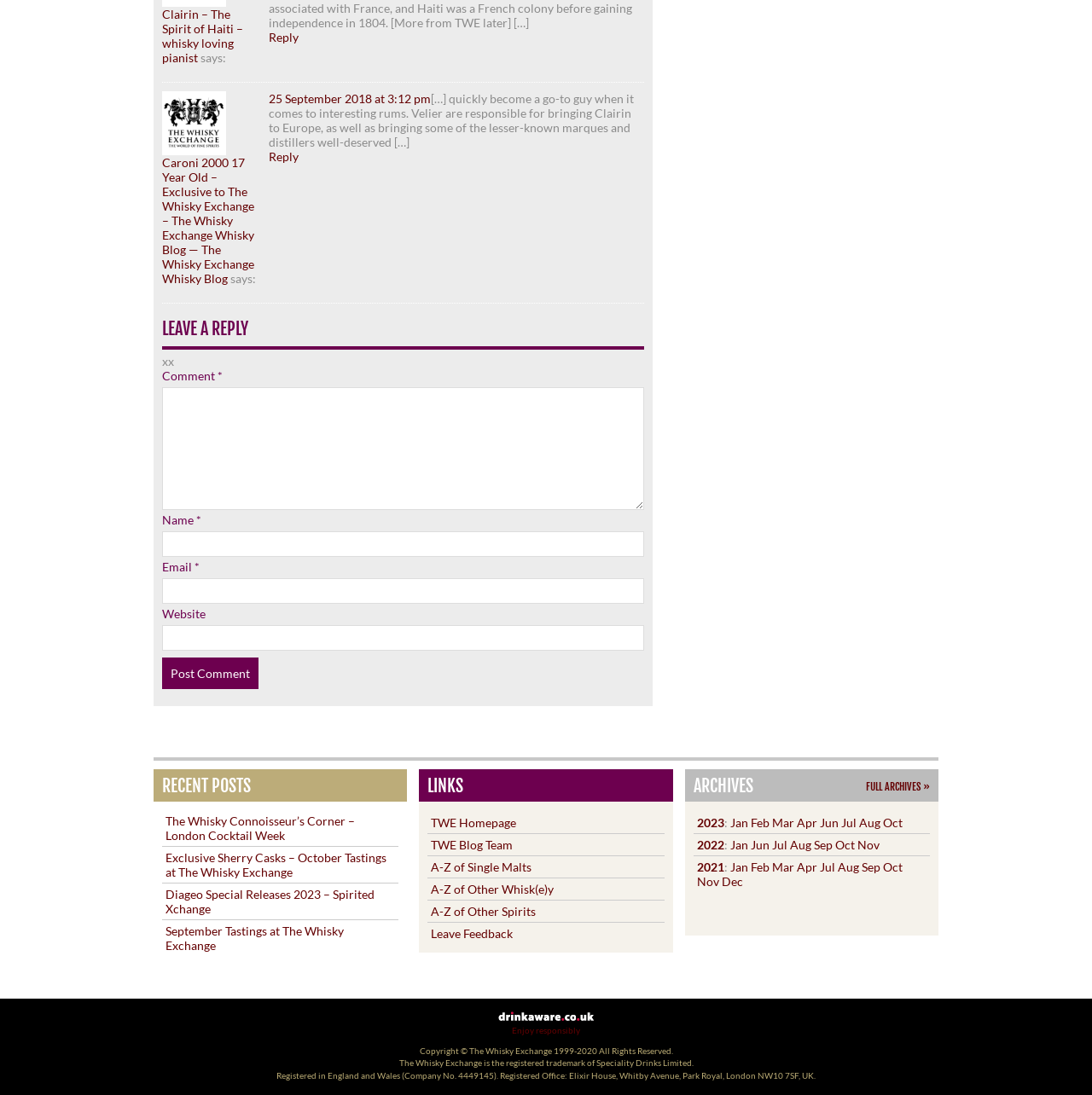What is the title of the first recent post?
Using the visual information, respond with a single word or phrase.

The Whisky Connoisseur’s Corner